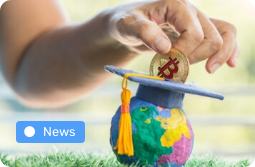Generate a complete and detailed caption for the image.

The image features a hand placing a Bitcoin, symbolizing cryptocurrency, onto a small globe wearing a graduation cap. This visual metaphor illustrates the intersection of education and cryptocurrency, suggesting a growing trend of integrating financial literacy regarding digital currencies into academic settings. The scene evokes themes of investment in knowledge and the financial empowerment that comes with understanding the crypto market. Accompanying the image is a "News" label, indicating its relevance to current events in the cryptocurrency space.